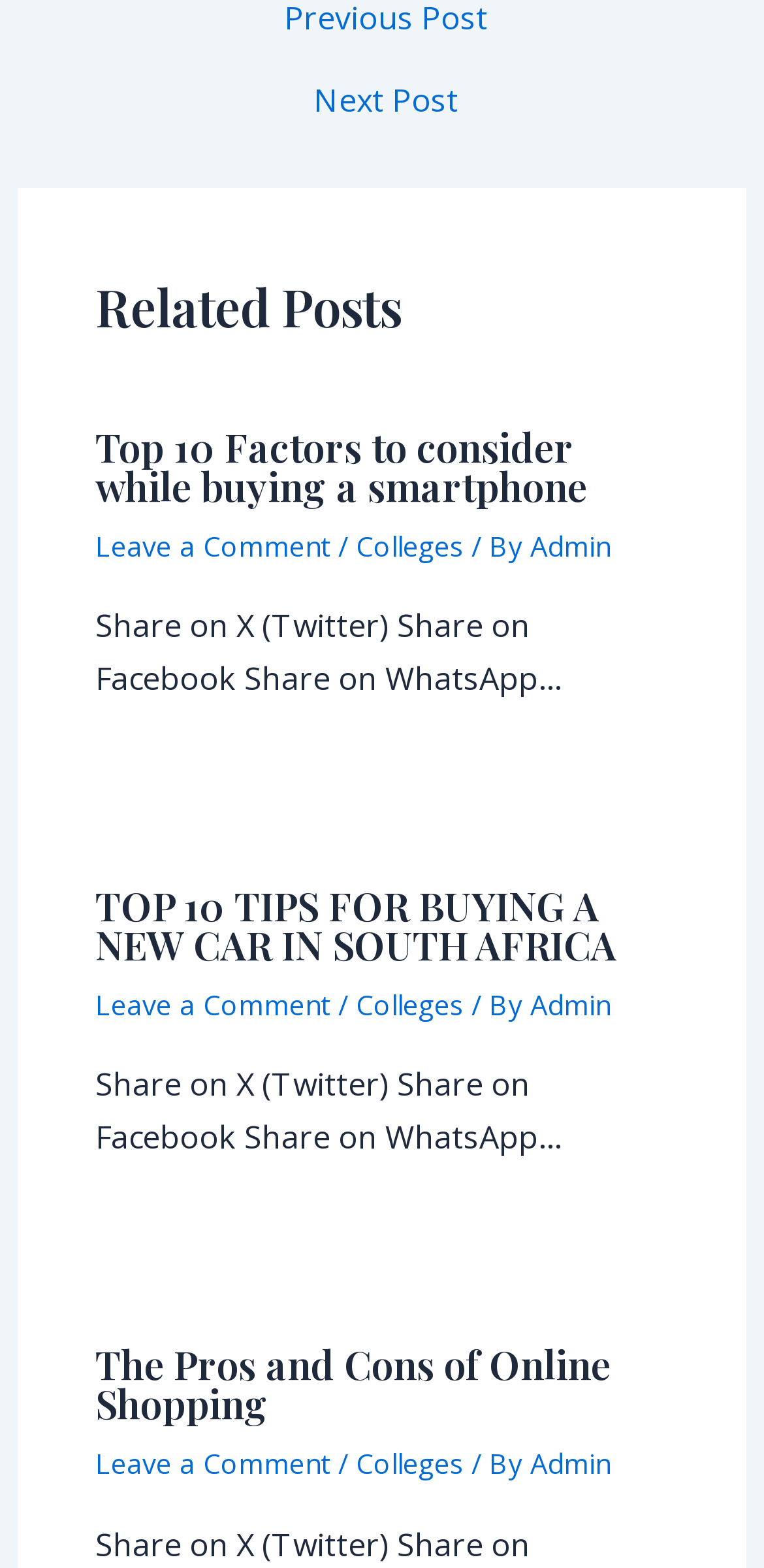Please specify the bounding box coordinates of the clickable section necessary to execute the following command: "Click on 'Previous Post'".

[0.027, 0.001, 0.983, 0.021]